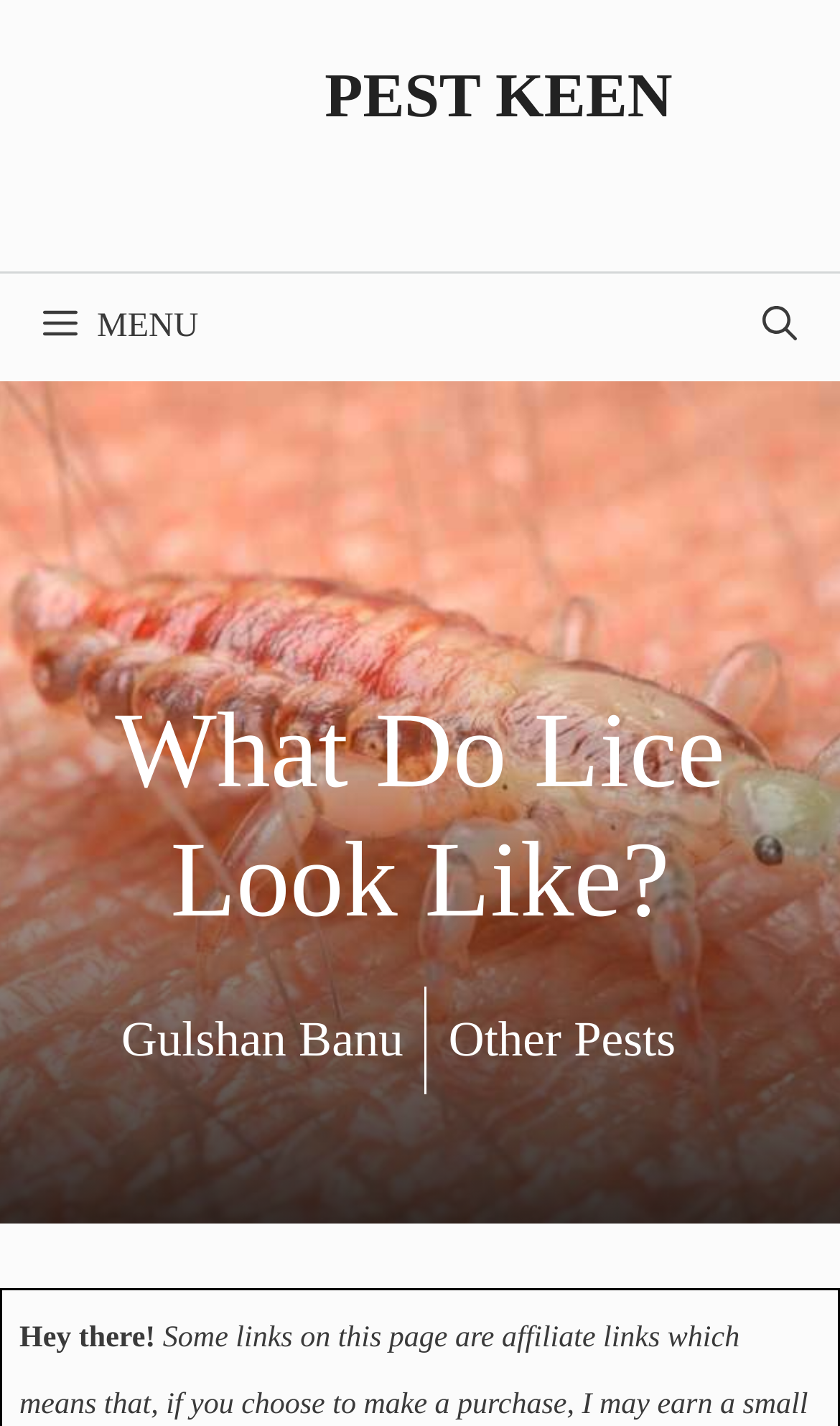Answer the question with a single word or phrase: 
What is the greeting message on the webpage?

Hey there!